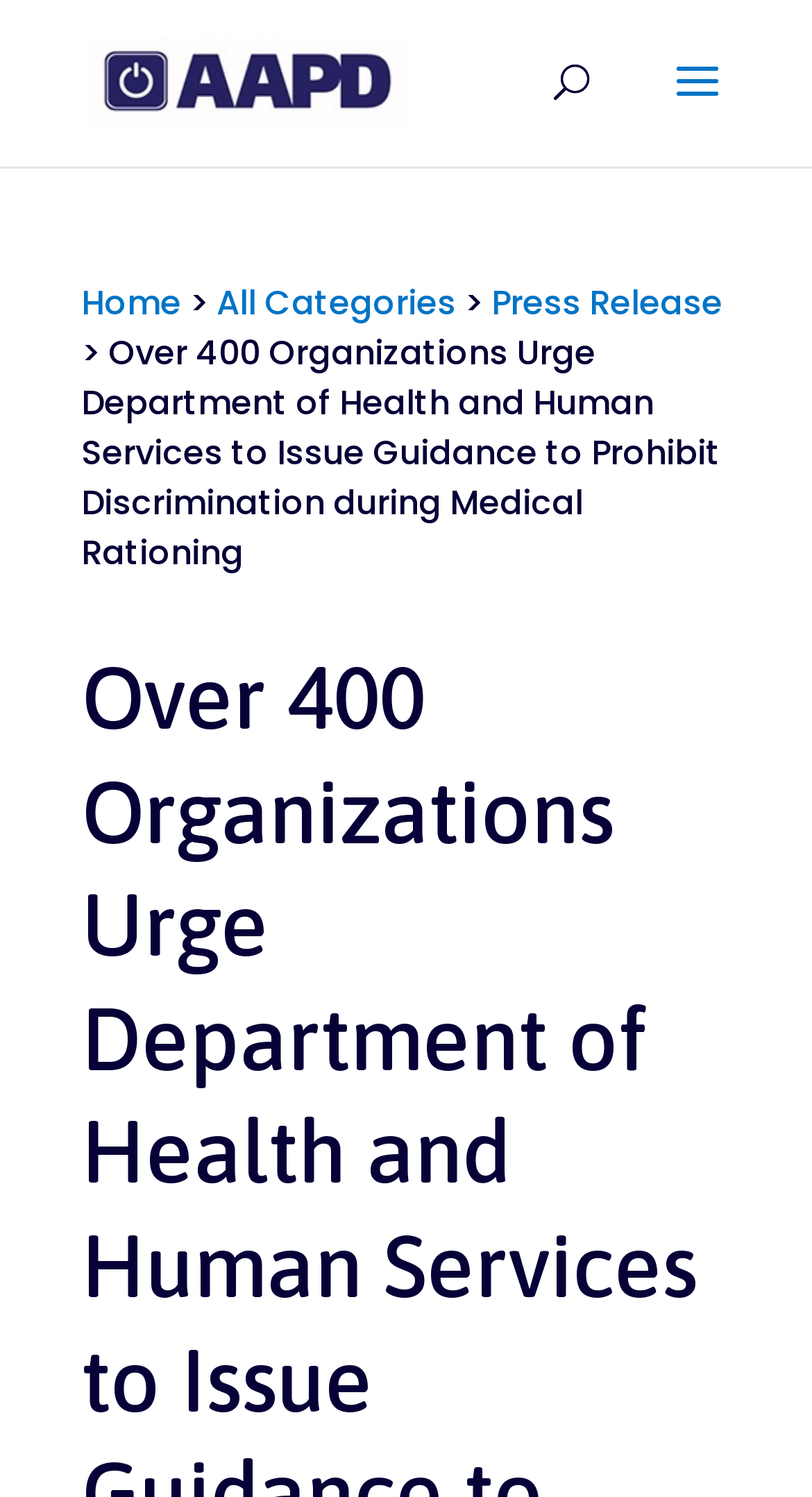Respond to the following question using a concise word or phrase: 
What is the topic of the main content on the webpage?

Medical rationing